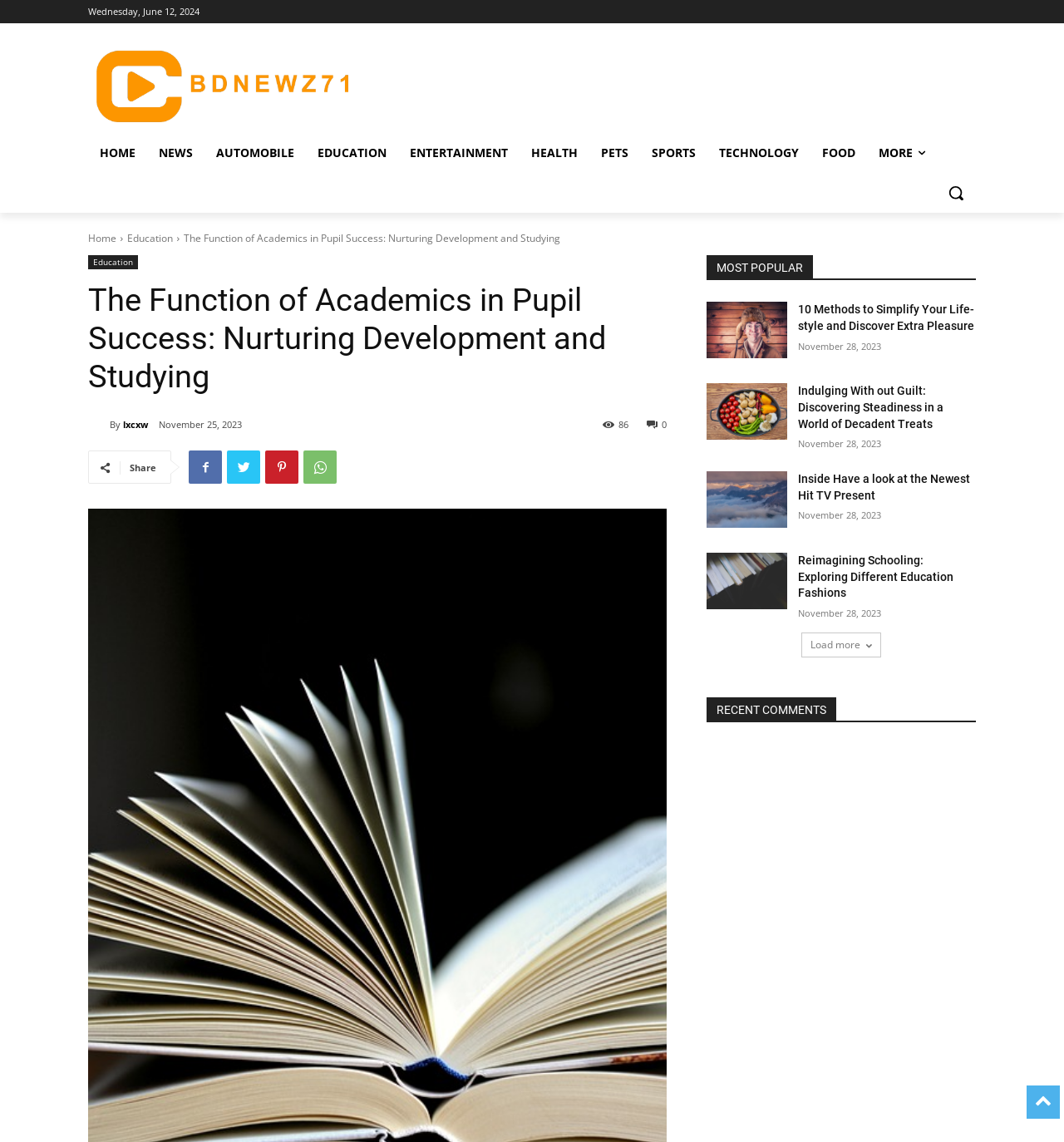Please find and give the text of the main heading on the webpage.

The Function of Academics in Pupil Success: Nurturing Development and Studying